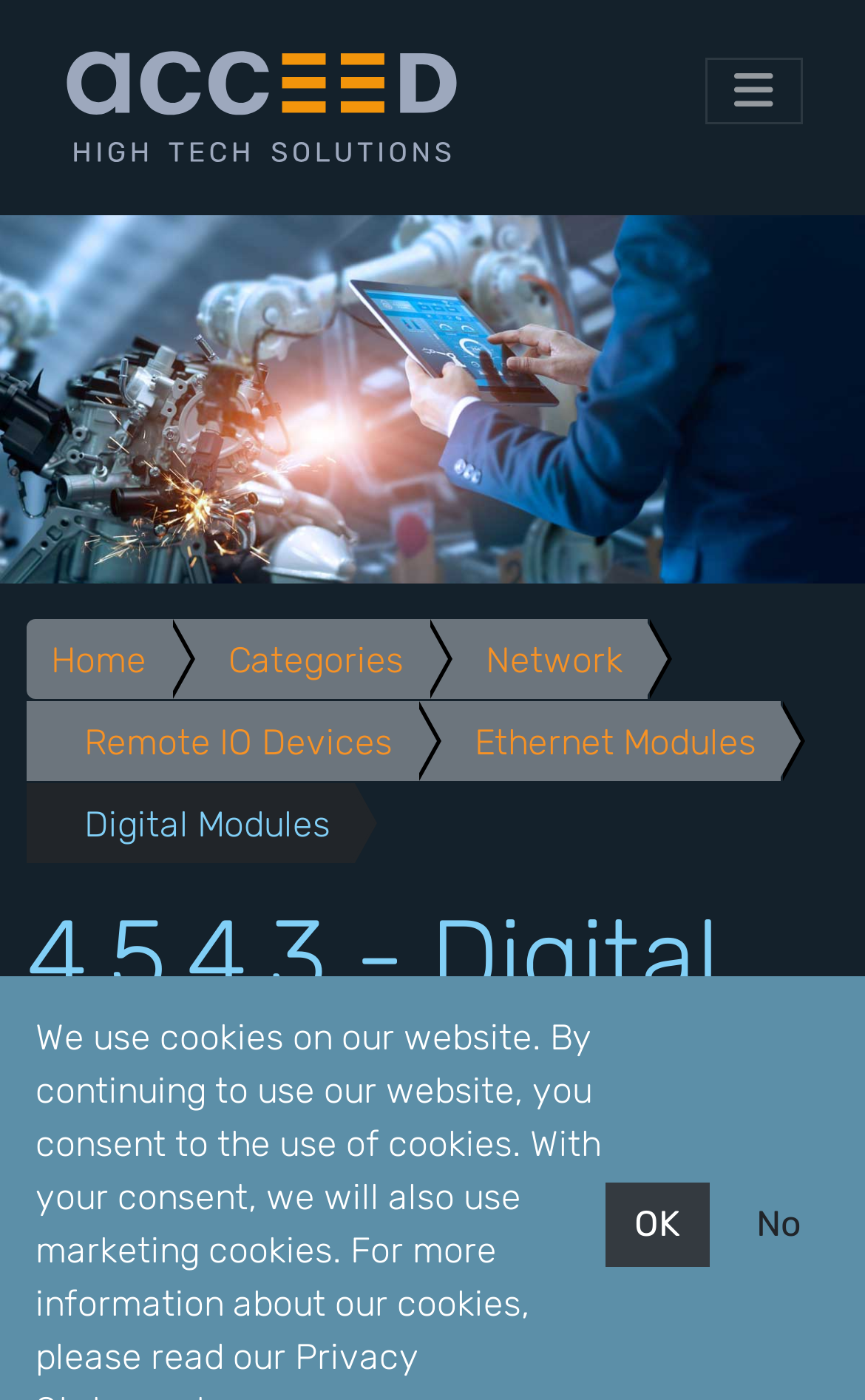Provide a thorough and detailed response to the question by examining the image: 
What is the search icon?

I found the search icon by looking at the link description ' Search including archive', which suggests that the icon is used for searching.